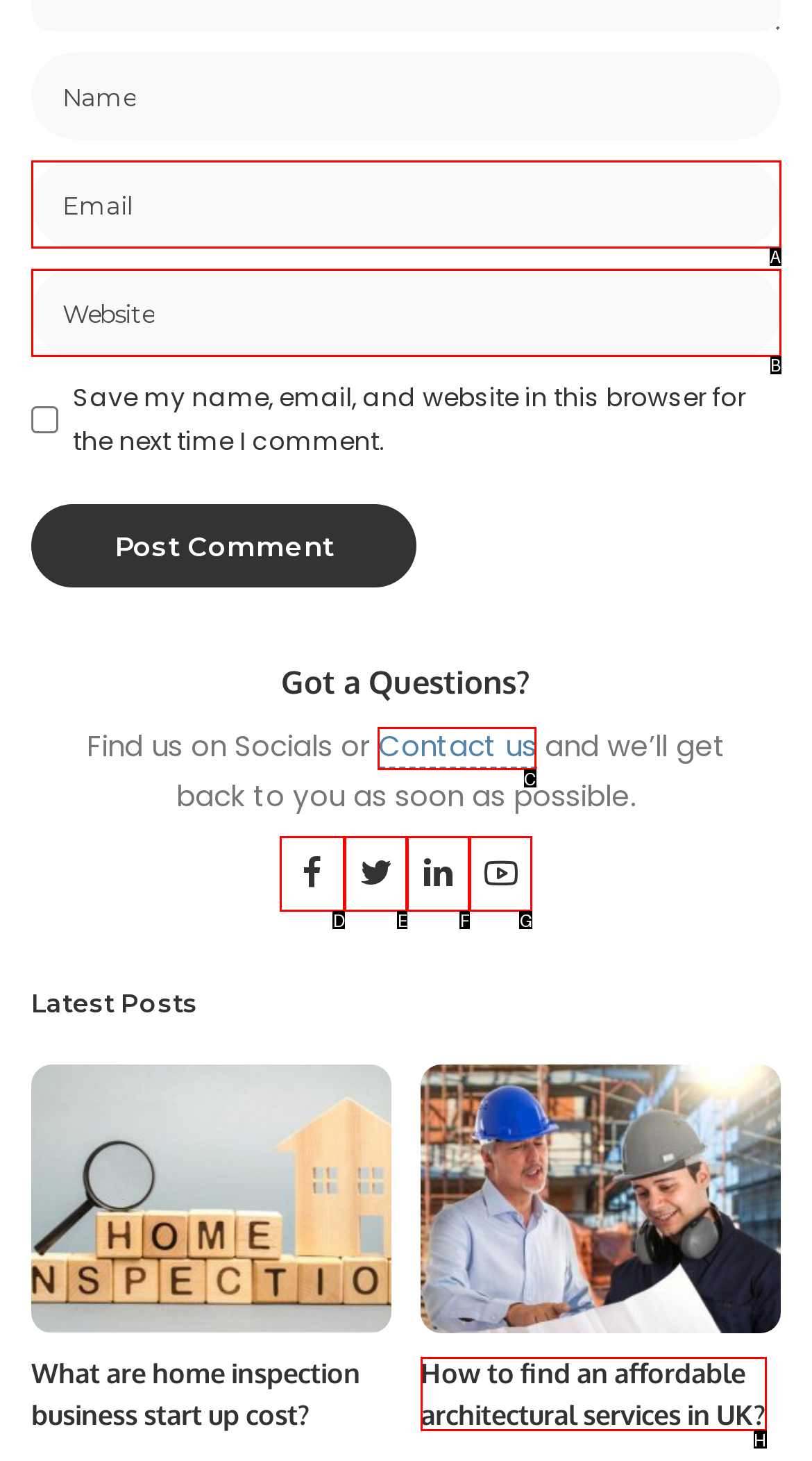Given the instruction: Contact us, which HTML element should you click on?
Answer with the letter that corresponds to the correct option from the choices available.

C